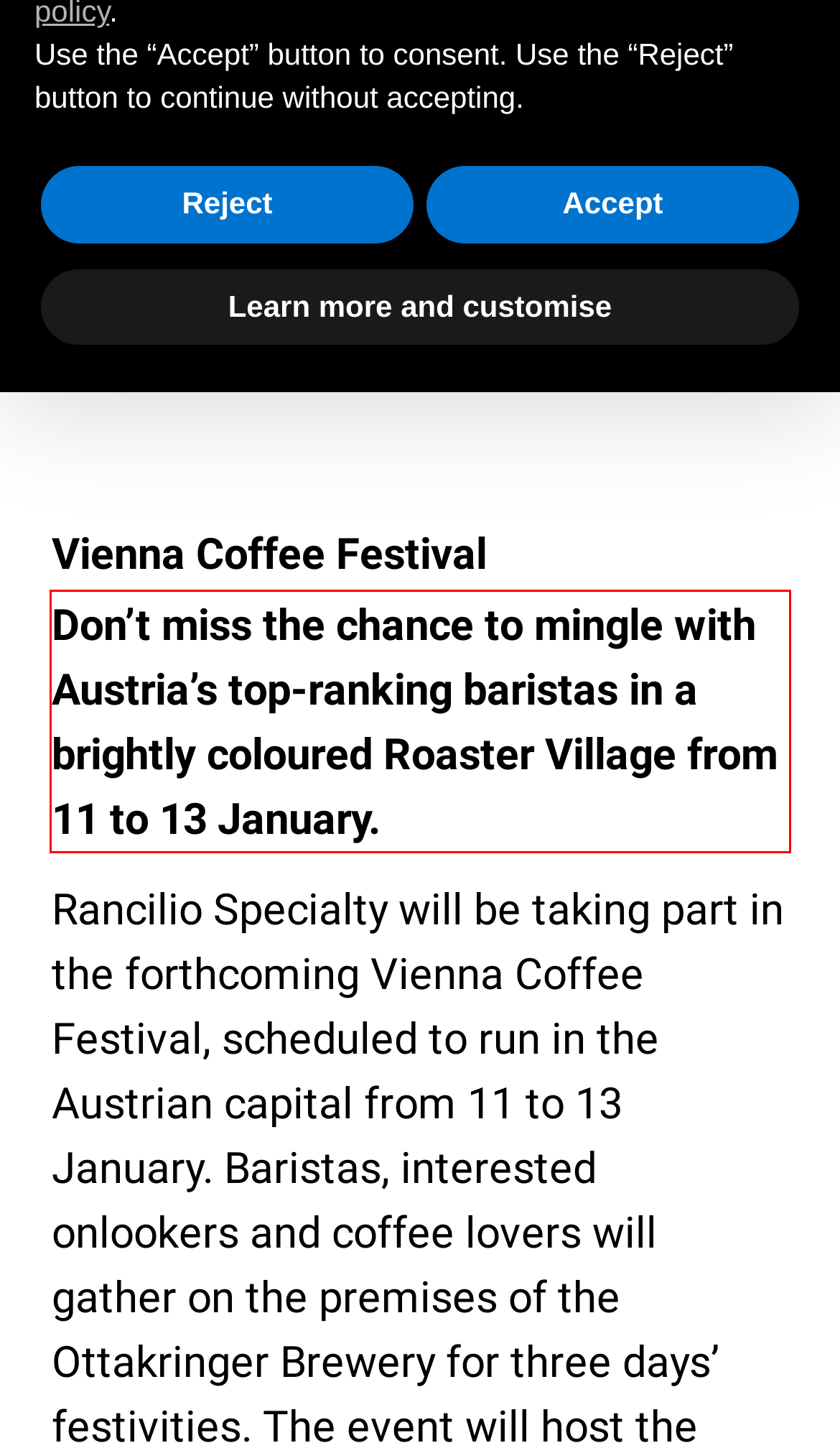You have a screenshot of a webpage with a UI element highlighted by a red bounding box. Use OCR to obtain the text within this highlighted area.

Don’t miss the chance to mingle with Austria’s top-ranking baristas in a brightly coloured Roaster Village from 11 to 13 January.